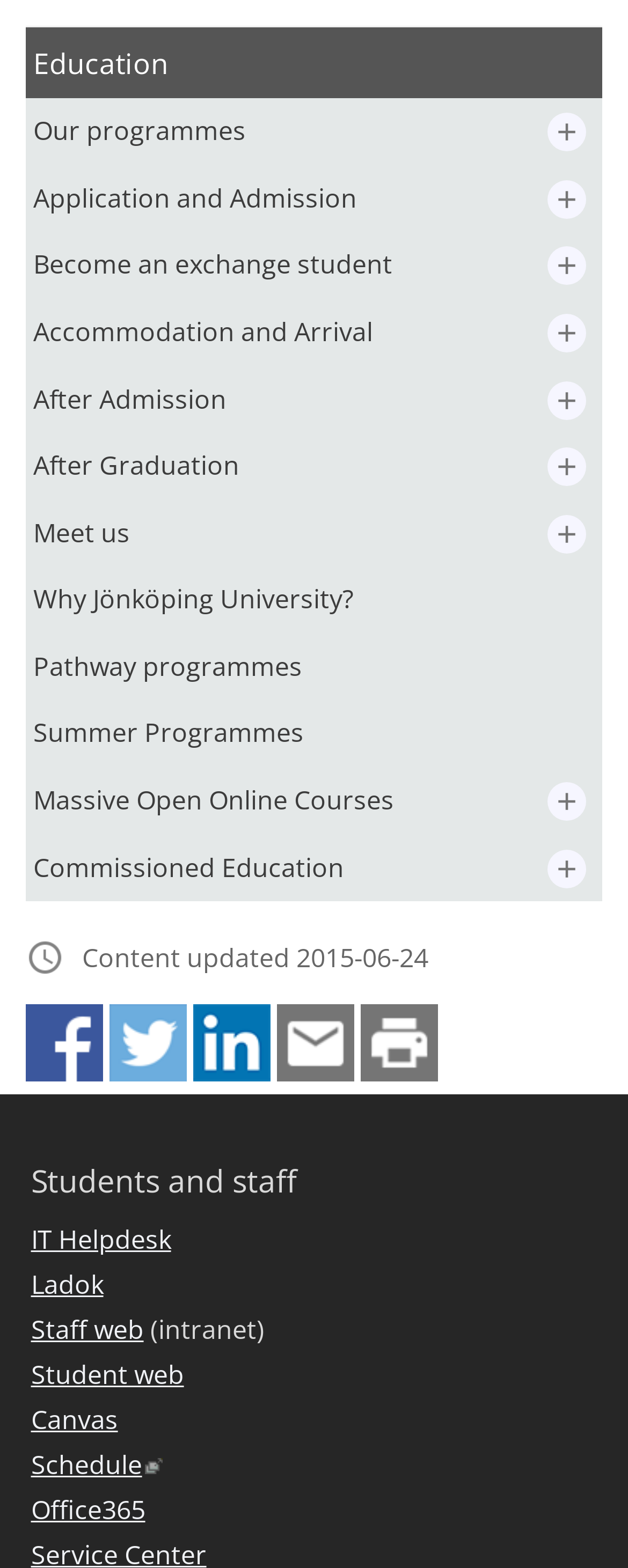Please determine the bounding box coordinates of the clickable area required to carry out the following instruction: "Go to IT Helpdesk". The coordinates must be four float numbers between 0 and 1, represented as [left, top, right, bottom].

[0.049, 0.779, 0.272, 0.807]